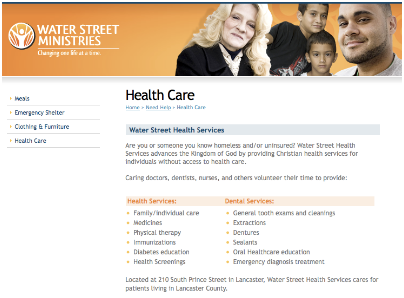Detail all significant aspects of the image you see.

The image showcases the Water Street Rescue Mission, a community-focused organization providing essential dental services to those in need in Lancaster, PA. It features volunteer dentists, hygienists, and office staff dedicated to serving the homeless and uninsured individuals. The backdrop emphasizes the mission’s commitment to offering compassionate healthcare services, highlighting its vital role in the community. The accompanying text indicates the location and various services provided, conveying a message of hope and support for individuals facing health care challenges.